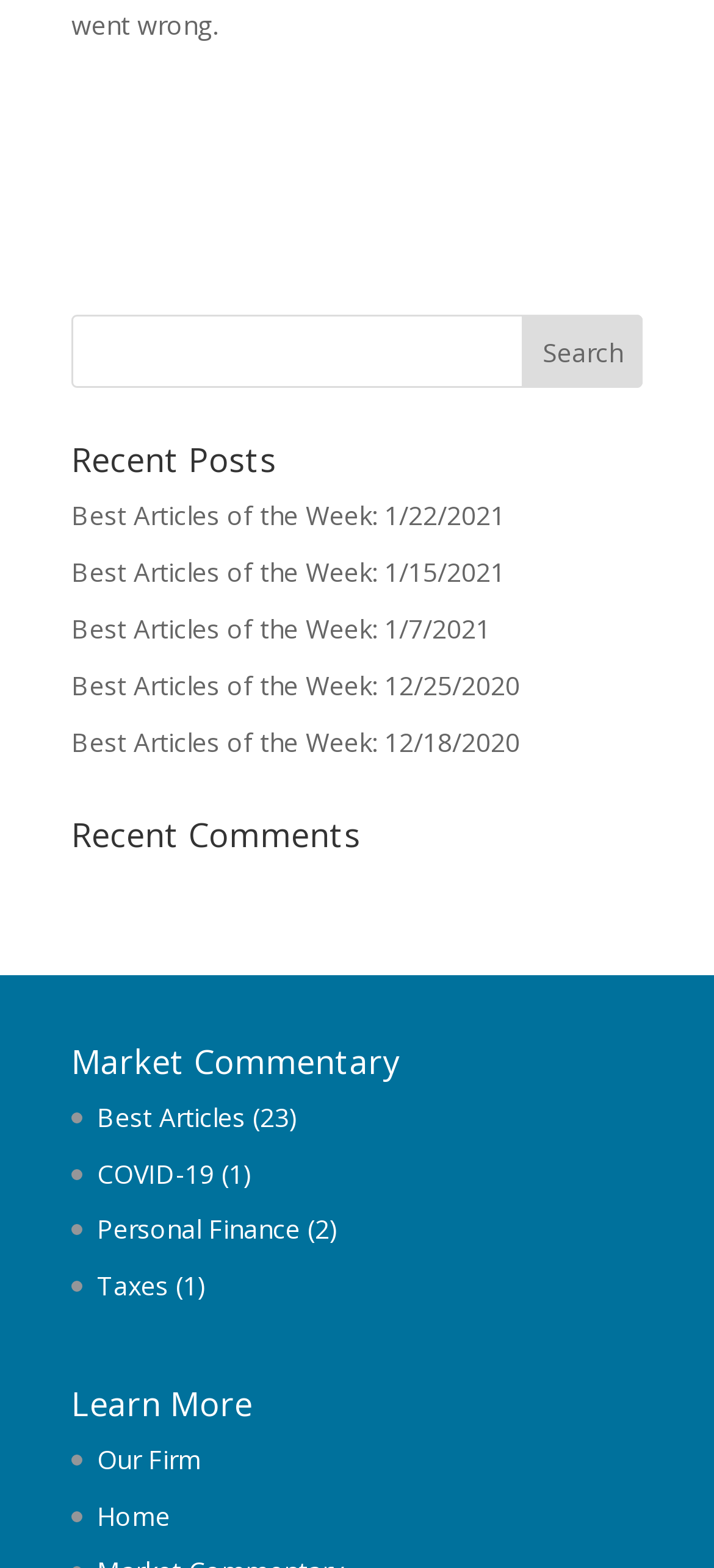Provide a one-word or short-phrase answer to the question:
What is the topic with the most comments under 'Recent Comments'?

Best Articles